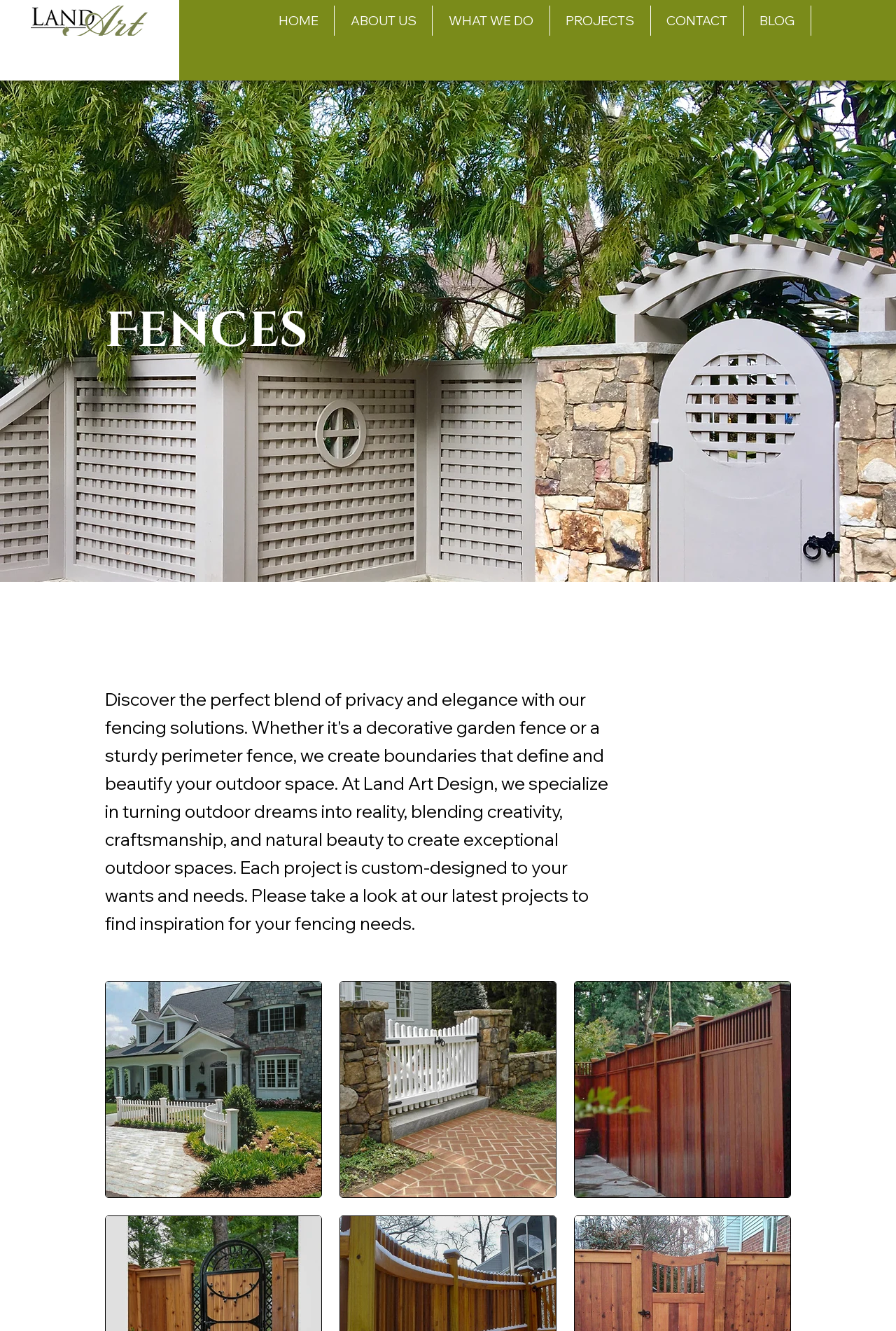Determine the bounding box coordinates (top-left x, top-left y, bottom-right x, bottom-right y) of the UI element described in the following text: HOME

[0.293, 0.004, 0.374, 0.027]